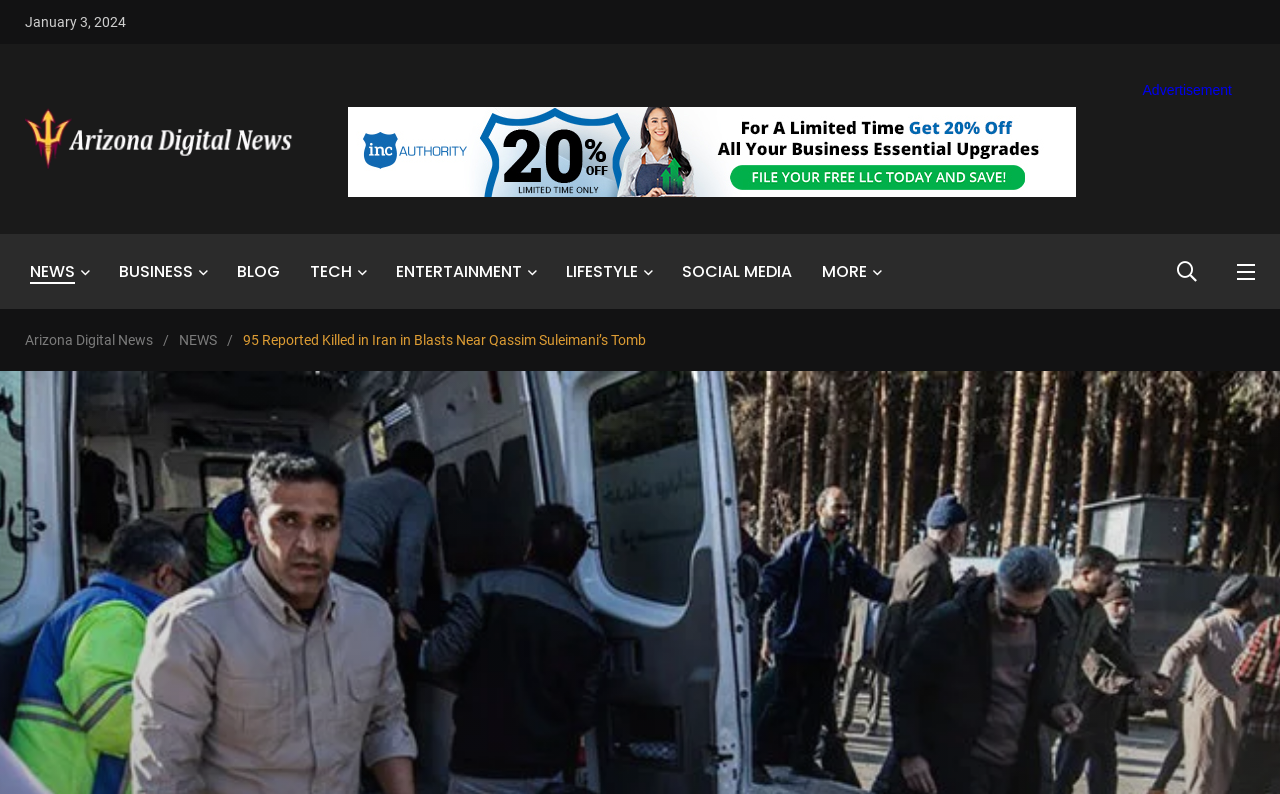Provide a one-word or short-phrase answer to the question:
How many categories are in the navigation menu?

8